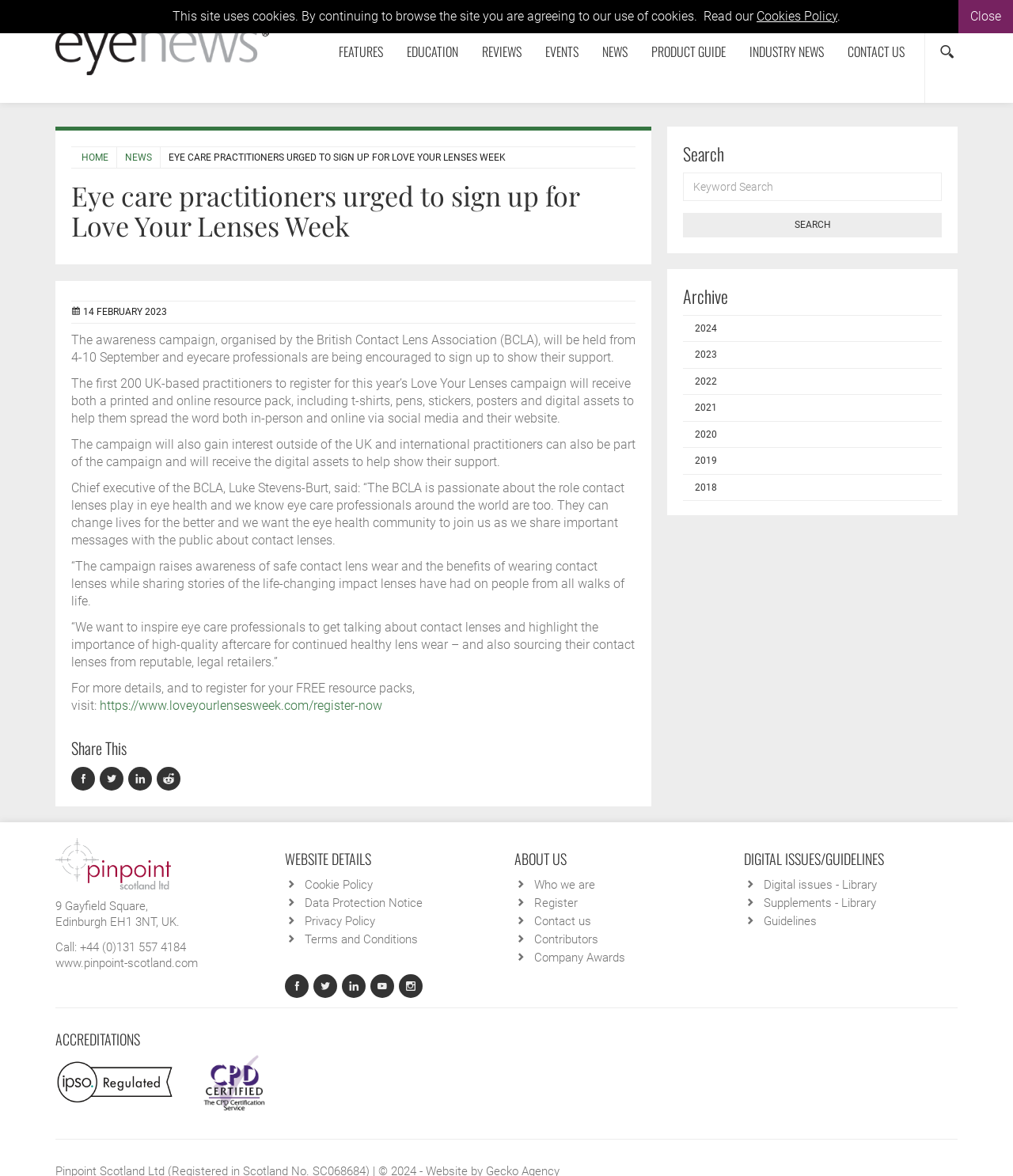Please find and report the primary heading text from the webpage.

Eye care practitioners urged to sign up for Love Your Lenses Week